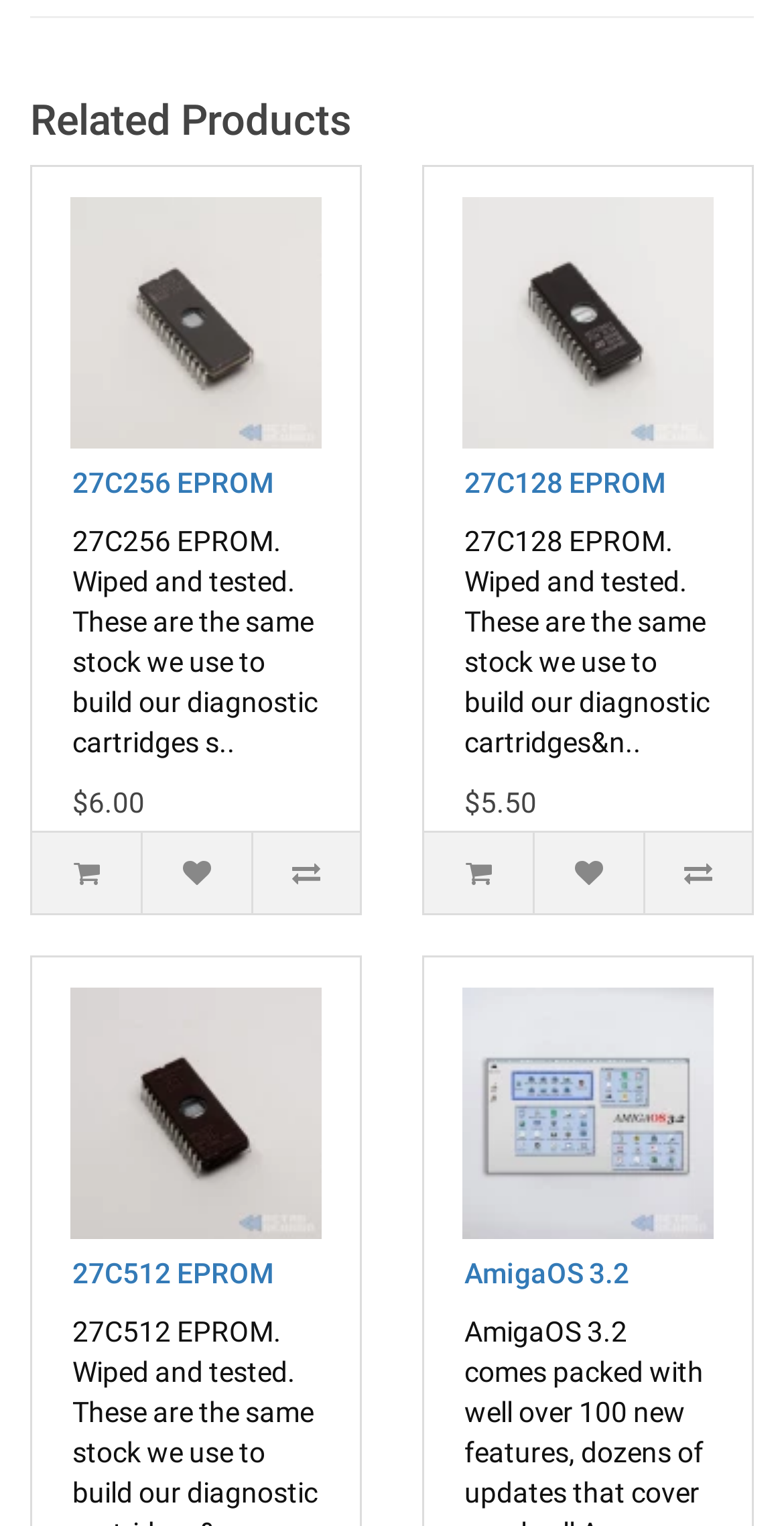Please locate the bounding box coordinates of the element that should be clicked to complete the given instruction: "View 27C256 EPROM product details".

[0.041, 0.13, 0.459, 0.295]